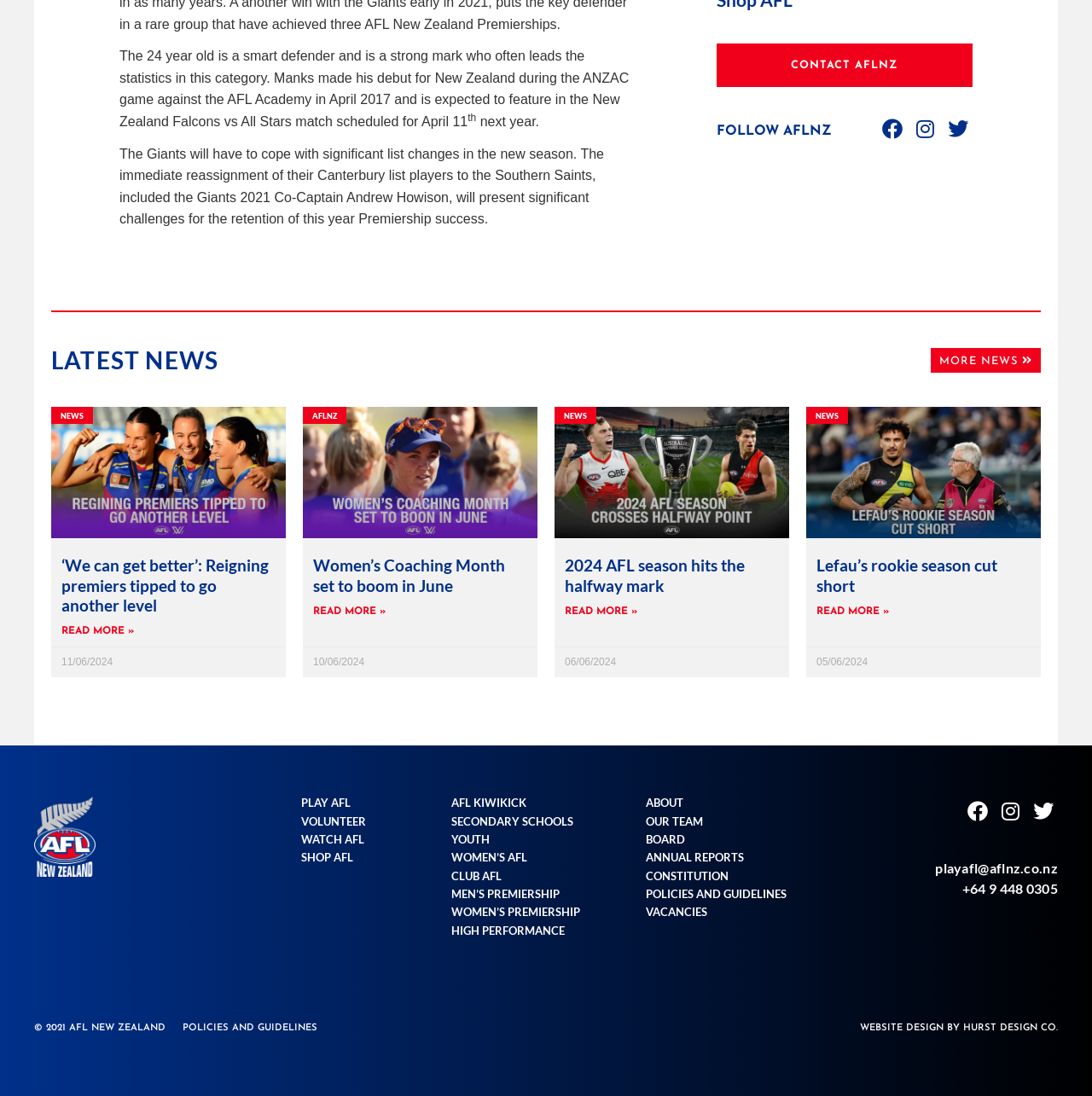What is the topic of the webpage?
Answer briefly with a single word or phrase based on the image.

AFL